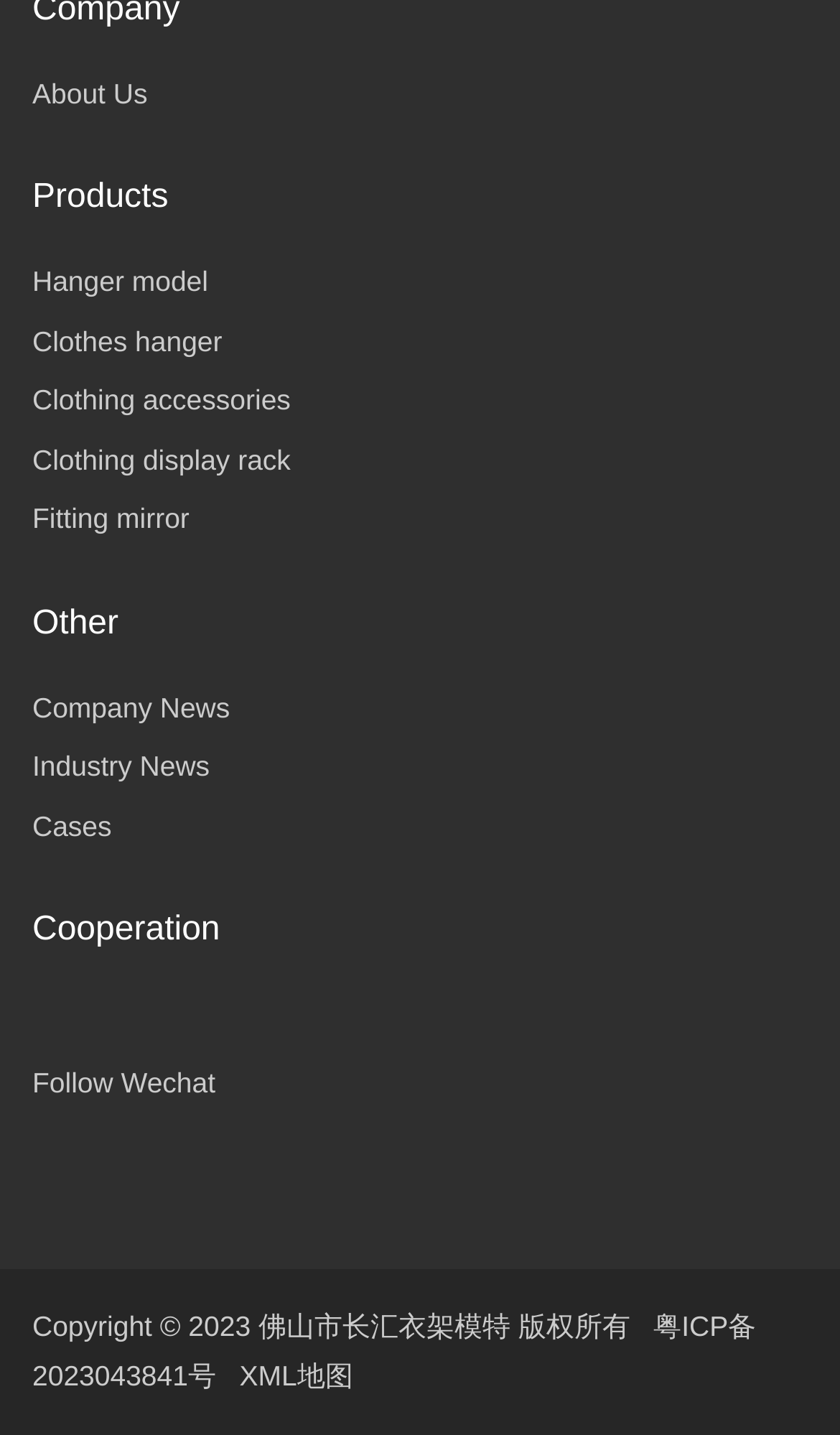What is the last link under 'Other'?
Please provide an in-depth and detailed response to the question.

The last link under 'Other' is 'Cases' because it is the last link under the 'Other' heading, which is located below the 'Products' section.